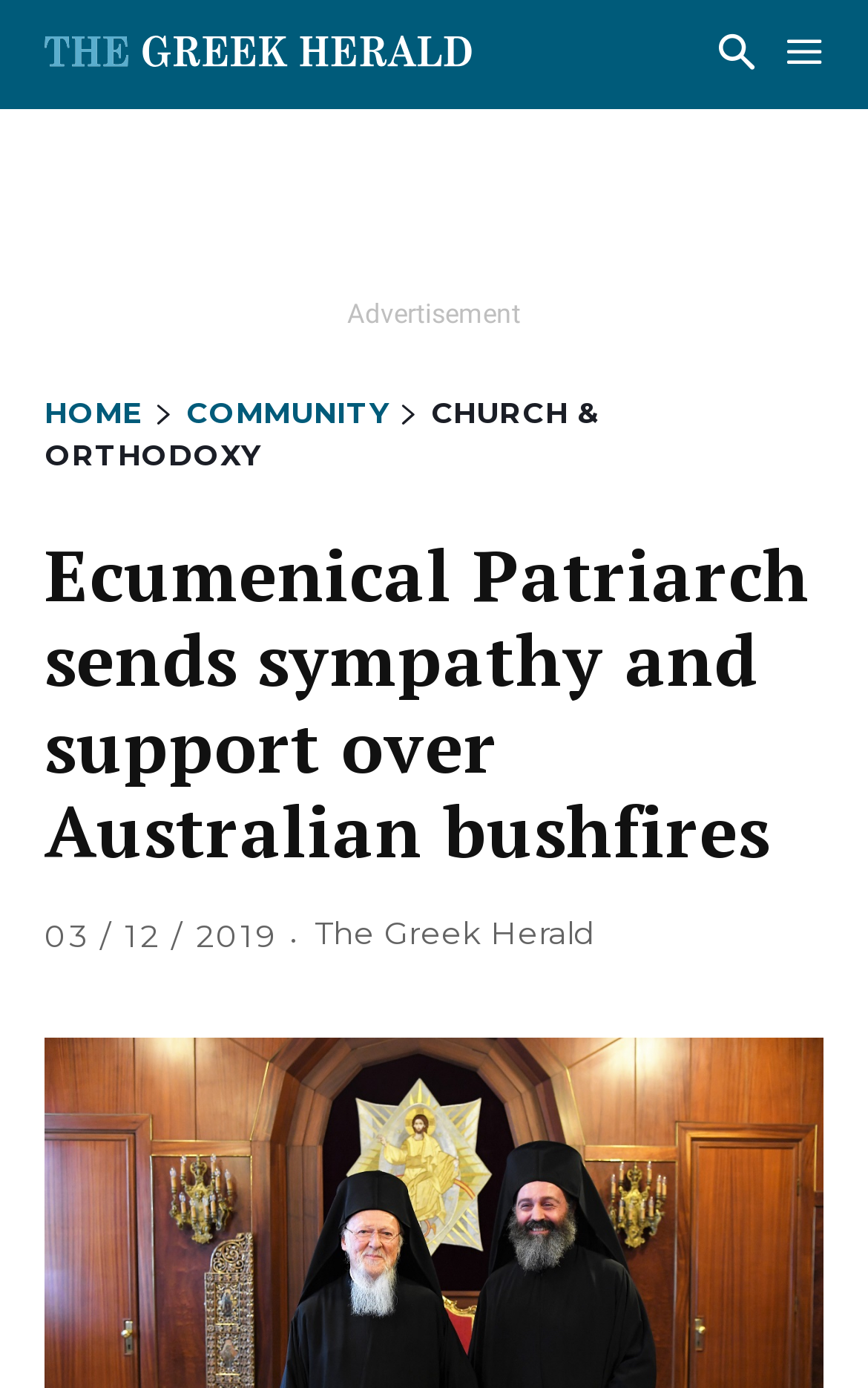Bounding box coordinates should be in the format (top-left x, top-left y, bottom-right x, bottom-right y) and all values should be floating point numbers between 0 and 1. Determine the bounding box coordinate for the UI element described as: Community

[0.214, 0.284, 0.447, 0.31]